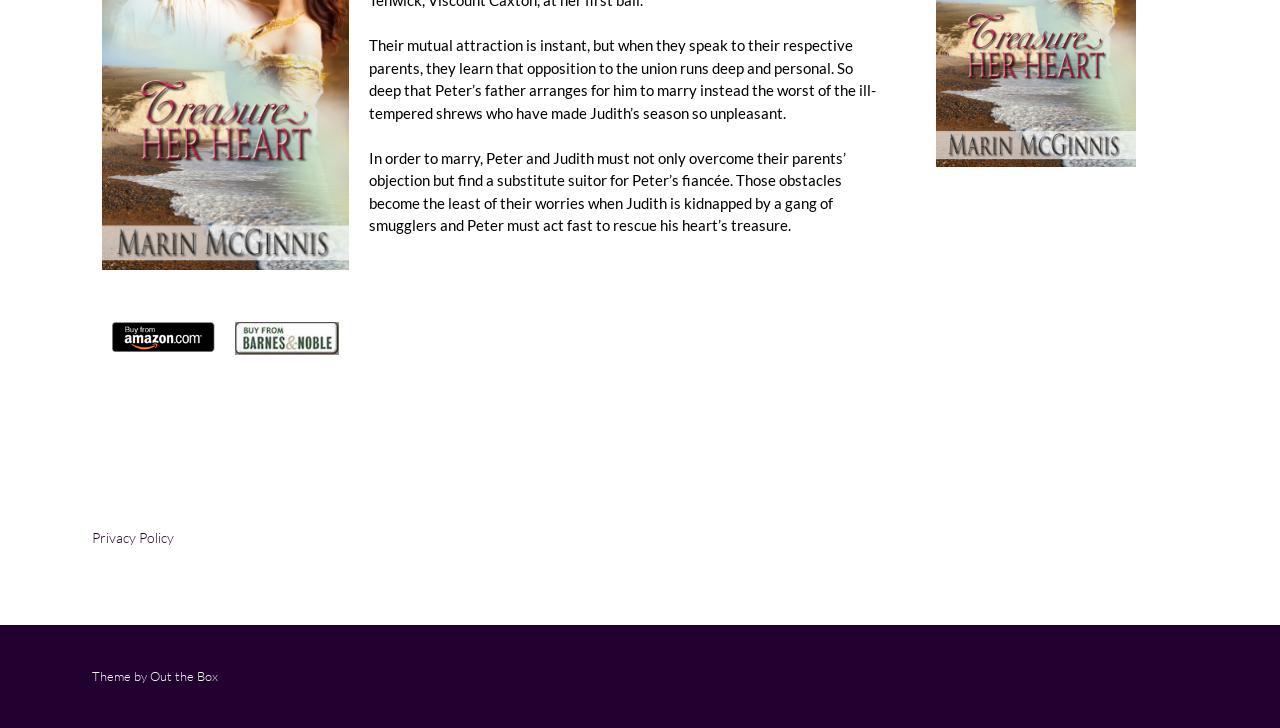Locate the UI element described as follows: "Out the Box". Return the bounding box coordinates as four float numbers between 0 and 1 in the order [left, top, right, bottom].

[0.117, 0.918, 0.17, 0.94]